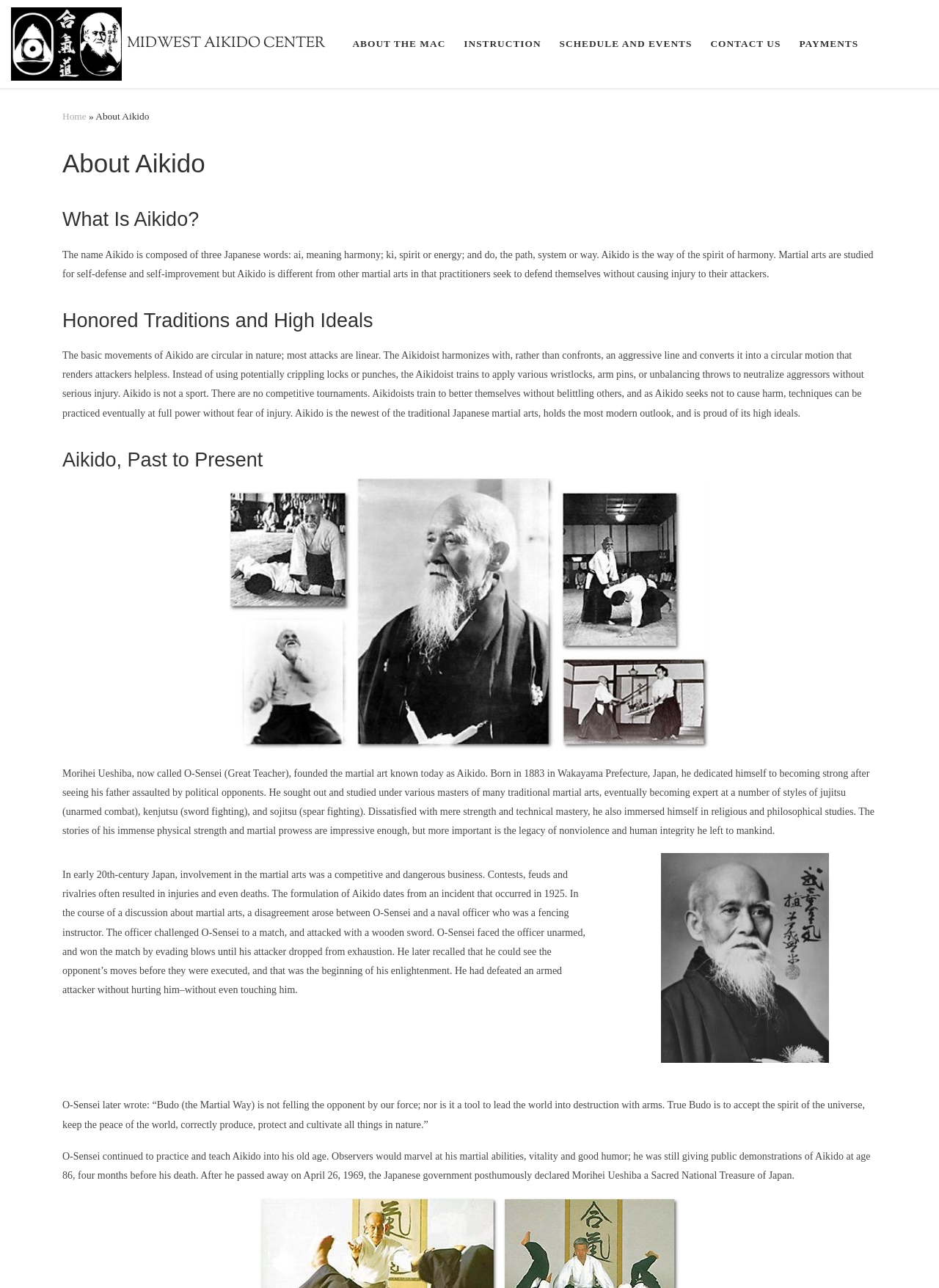What is the focus of Aikido?
Please look at the screenshot and answer in one word or a short phrase.

Defend without causing injury